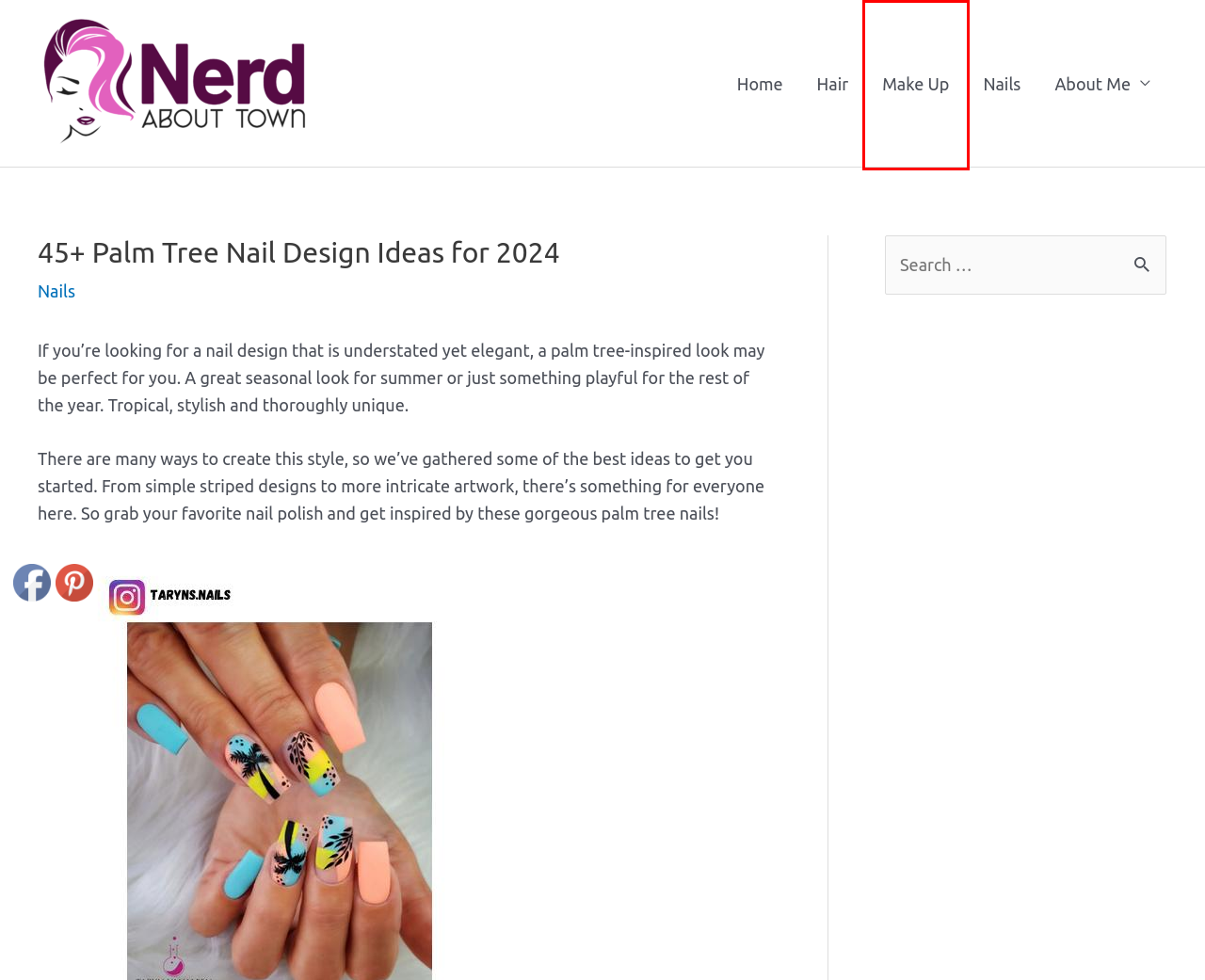Evaluate the webpage screenshot and identify the element within the red bounding box. Select the webpage description that best fits the new webpage after clicking the highlighted element. Here are the candidates:
A. 50+ Bee Nail Design Ideas for 2024 - Nerd About Town
B. 100+ Unique Yellow Nail Design Ideas for 2024 - Nerd About Town
C. Home - Nerd About Town
D. Hair - Nerd About Town
E. Nails - Nerd About Town
F. 25+ Evil Eye Nail Design Ideas for 2024 - Nerd About Town
G. Make Up - Nerd About Town
H. Nails Archives - Nerd About Town

G